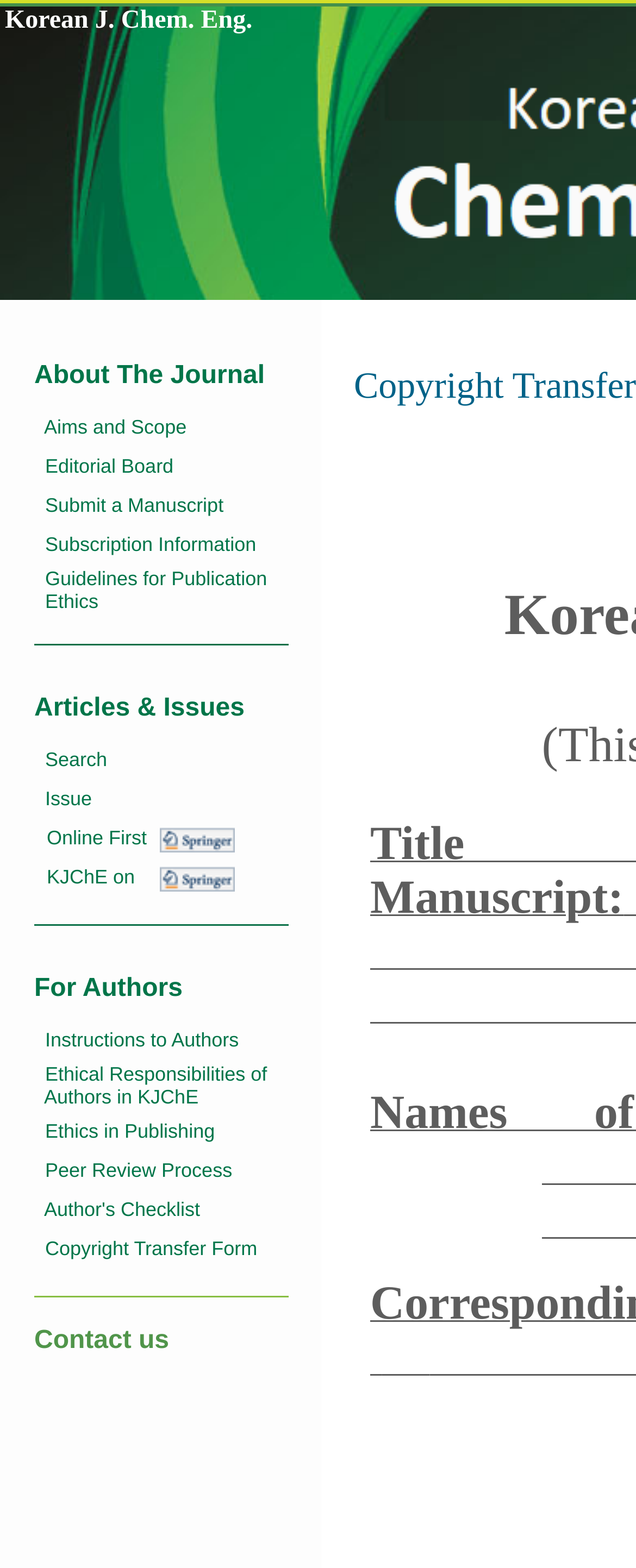How many links are there in the 'About The Journal' section?
Answer the question based on the image using a single word or a brief phrase.

1